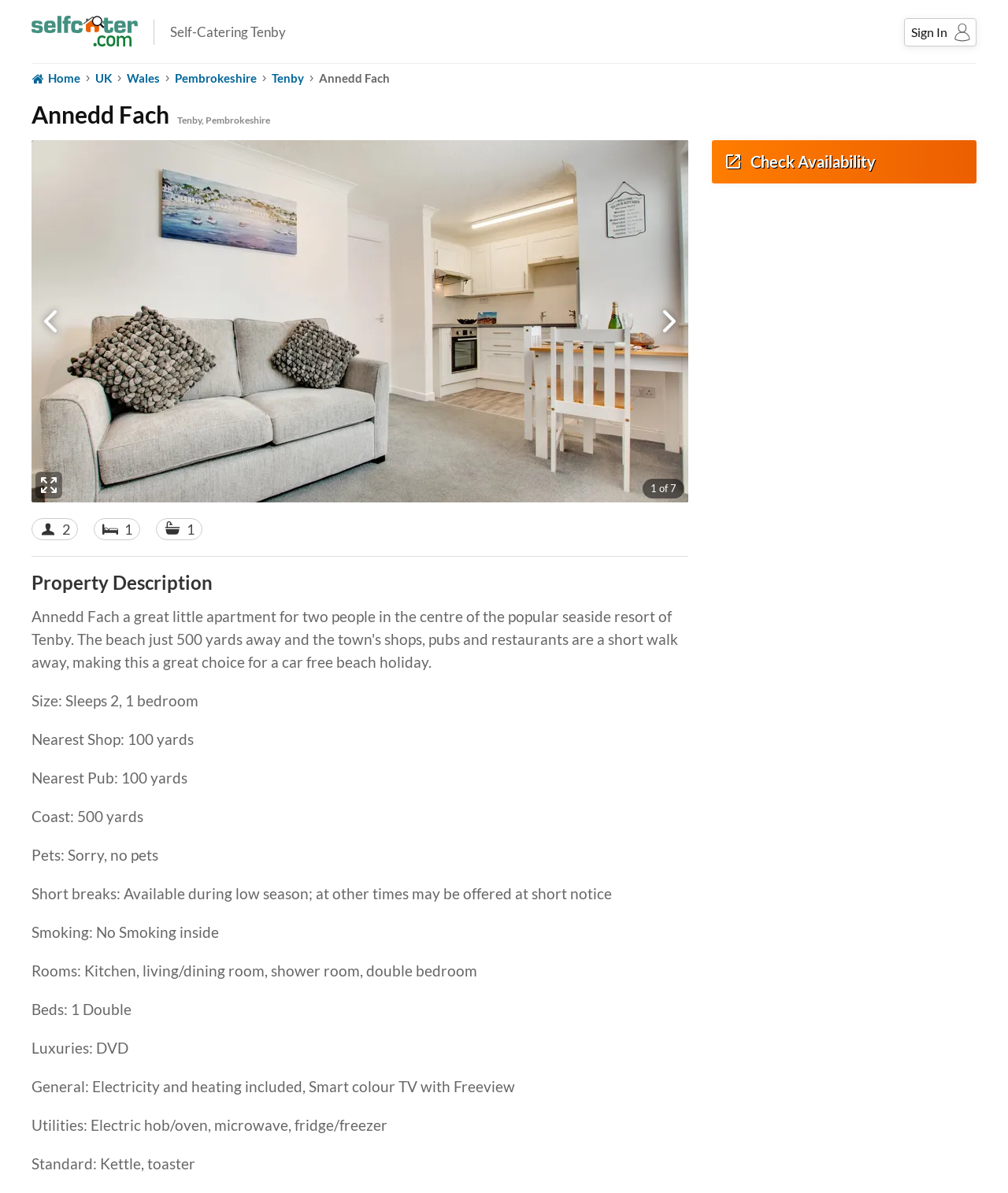What is the nearest distance to the coast?
Please use the image to provide an in-depth answer to the question.

I found the answer by looking at the static text element with the text 'Coast: 500 yards'. This text indicates that the nearest distance to the coast is 500 yards.